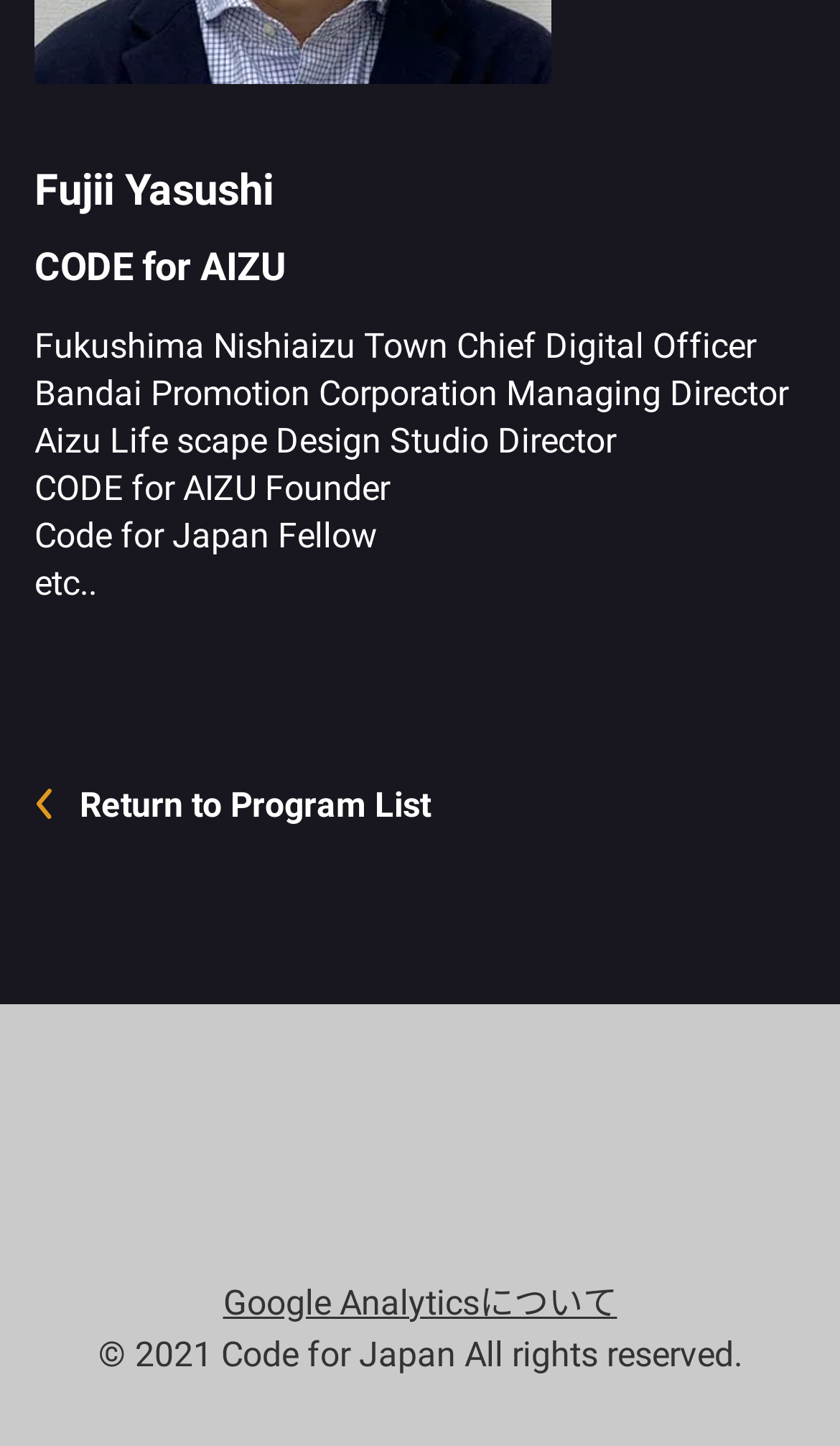What is the position of Fujii Yasushi in Fukushima Nishiaizu Town?
Please give a detailed and elaborate answer to the question based on the image.

Fujii Yasushi's position in Fukushima Nishiaizu Town is mentioned as 'Fukushima Nishiaizu Town Chief Digital Officer'.